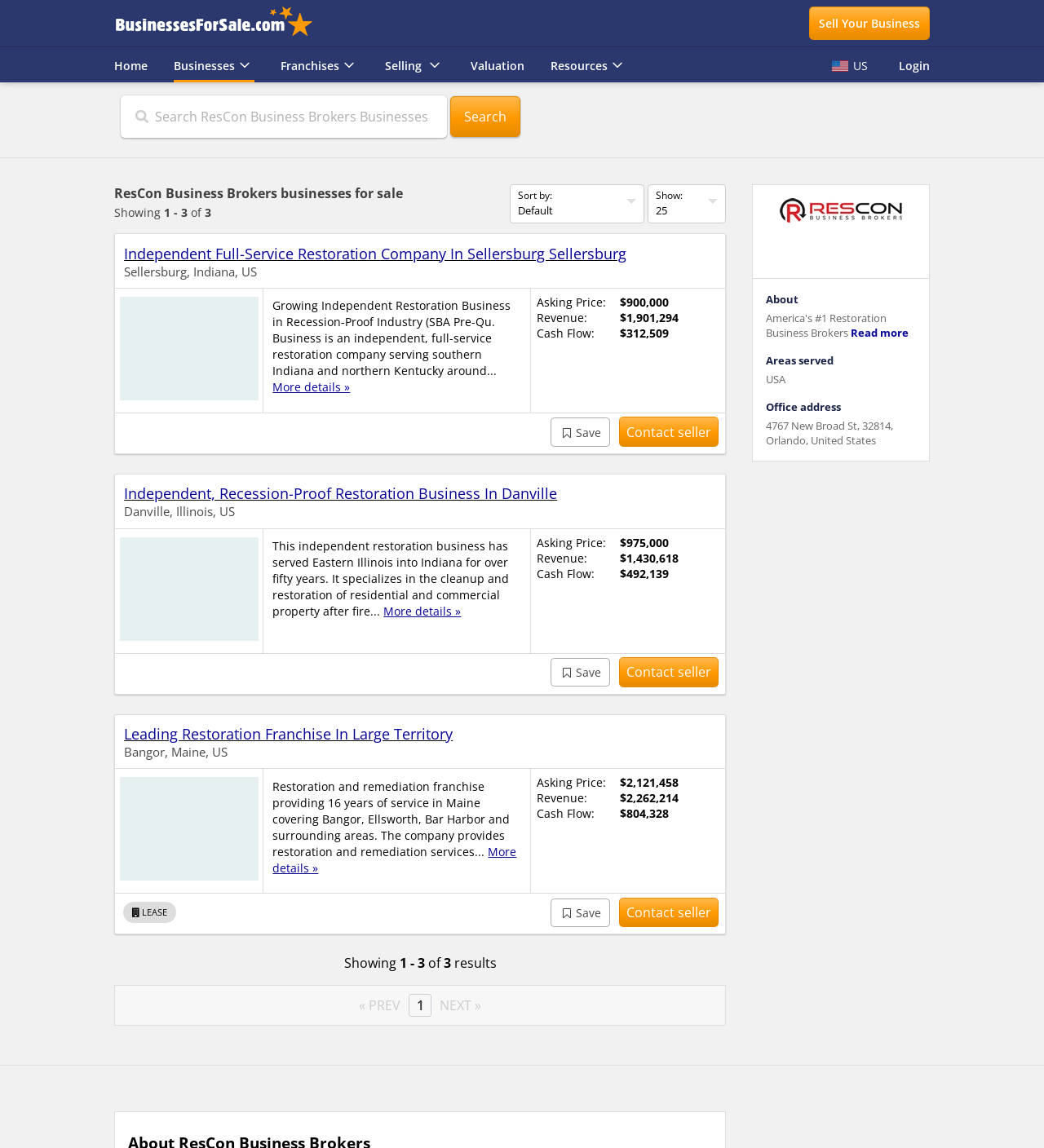Please find the bounding box coordinates of the element that must be clicked to perform the given instruction: "Save". The coordinates should be four float numbers from 0 to 1, i.e., [left, top, right, bottom].

[0.527, 0.364, 0.584, 0.389]